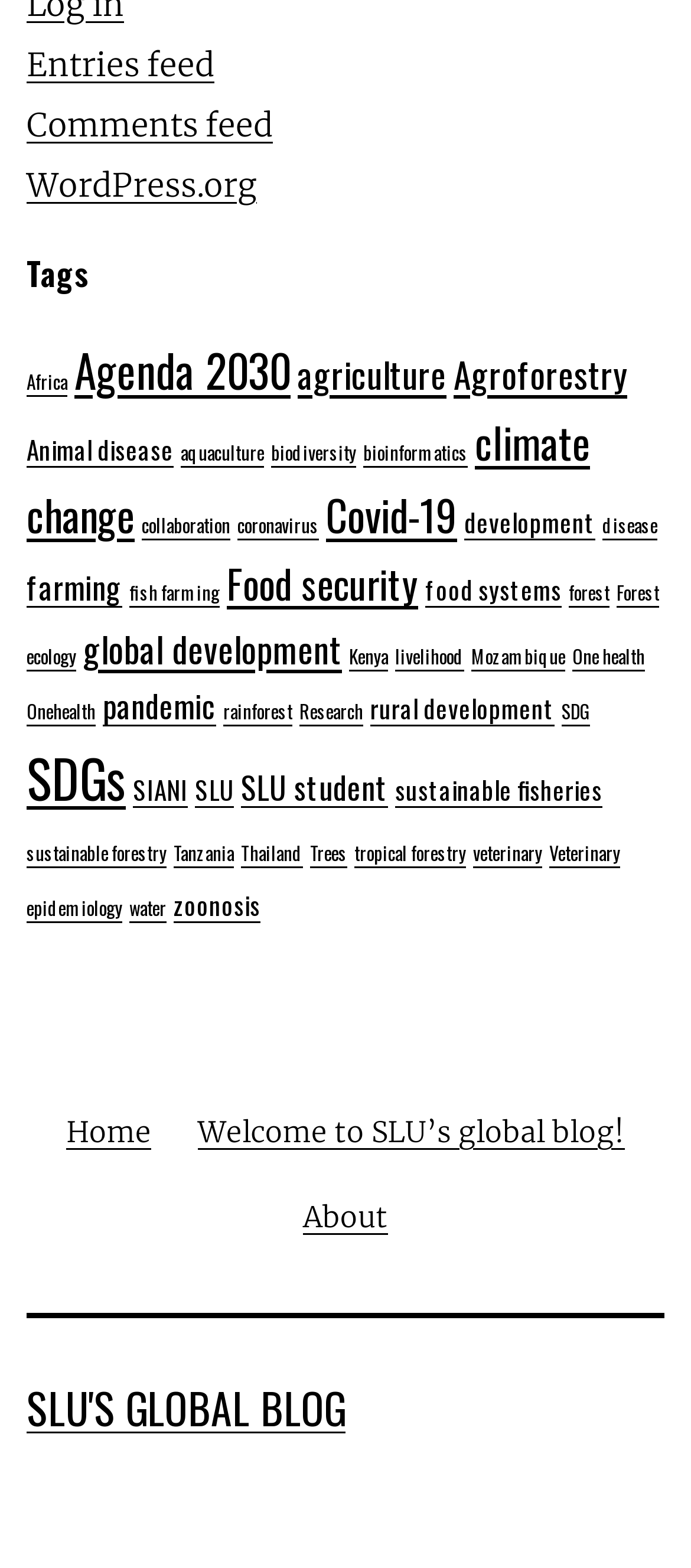Please determine the bounding box coordinates of the element's region to click in order to carry out the following instruction: "Click on the 'Africa' tag". The coordinates should be four float numbers between 0 and 1, i.e., [left, top, right, bottom].

[0.038, 0.233, 0.097, 0.251]